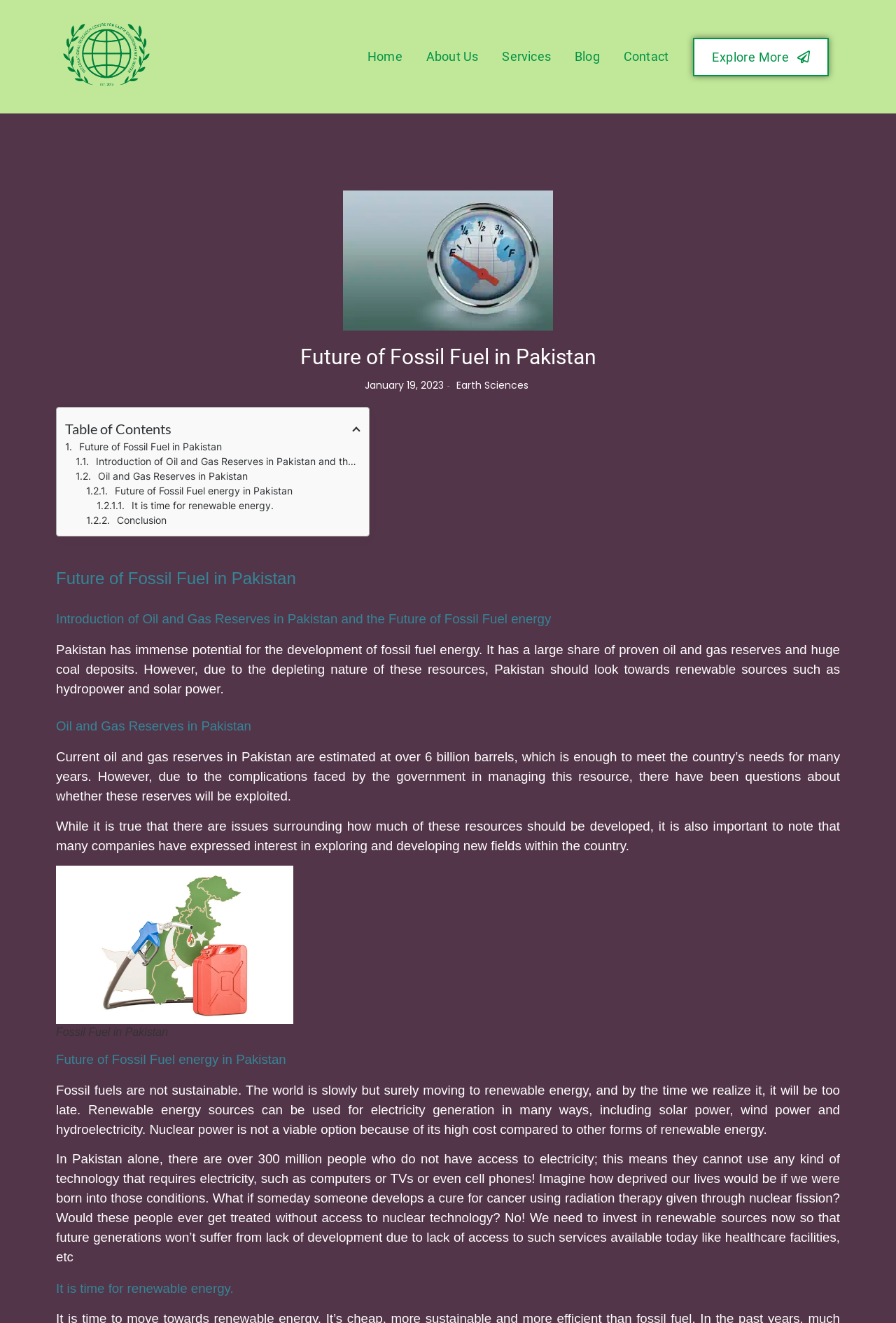Provide the bounding box coordinates of the area you need to click to execute the following instruction: "View the image of fossil fuel in Pakistan".

[0.062, 0.654, 0.327, 0.774]